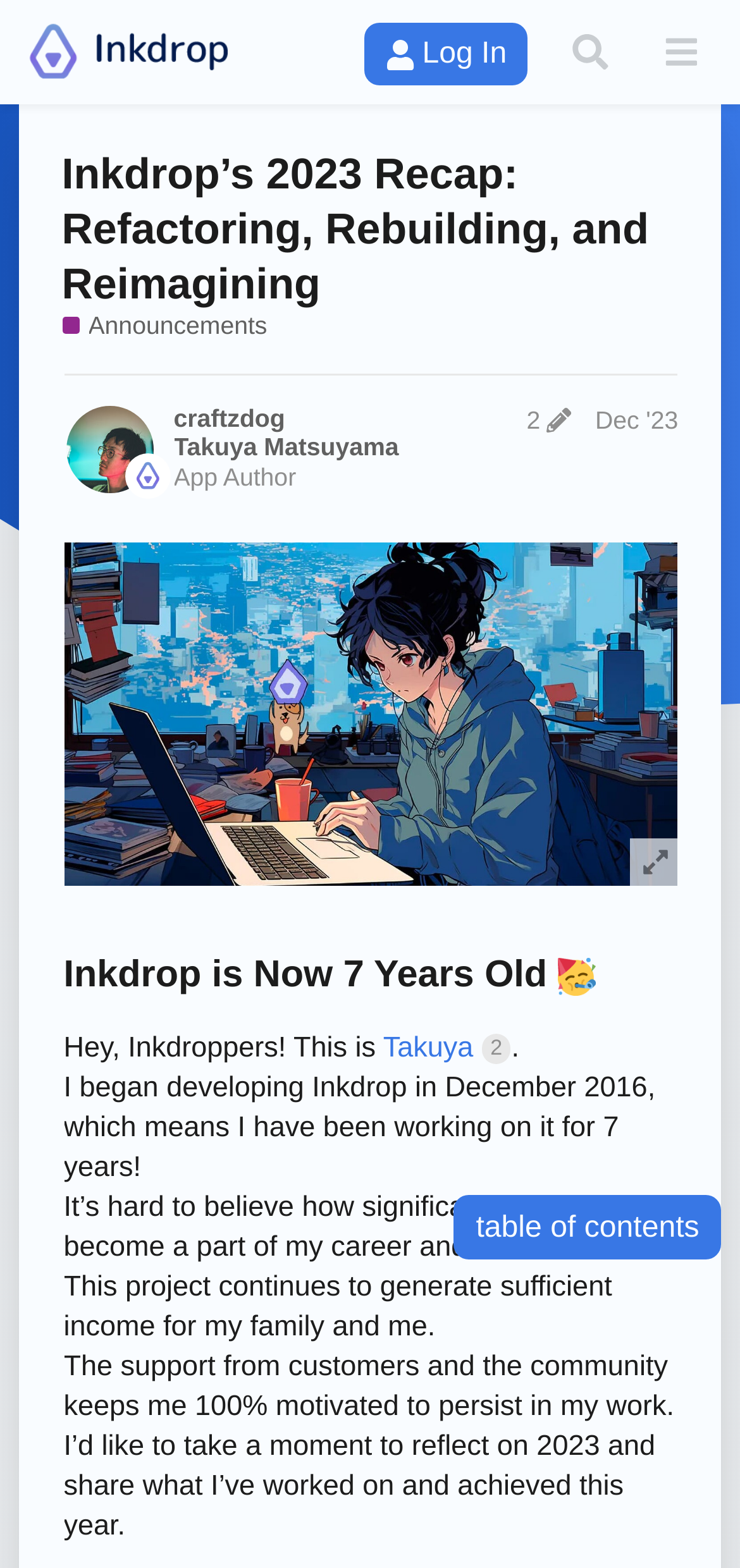How many years has the author been working on Inkdrop?
Please use the image to deliver a detailed and complete answer.

I found the answer by reading the text that says 'I began developing Inkdrop in December 2016, which means I have been working on it for 7 years!'.